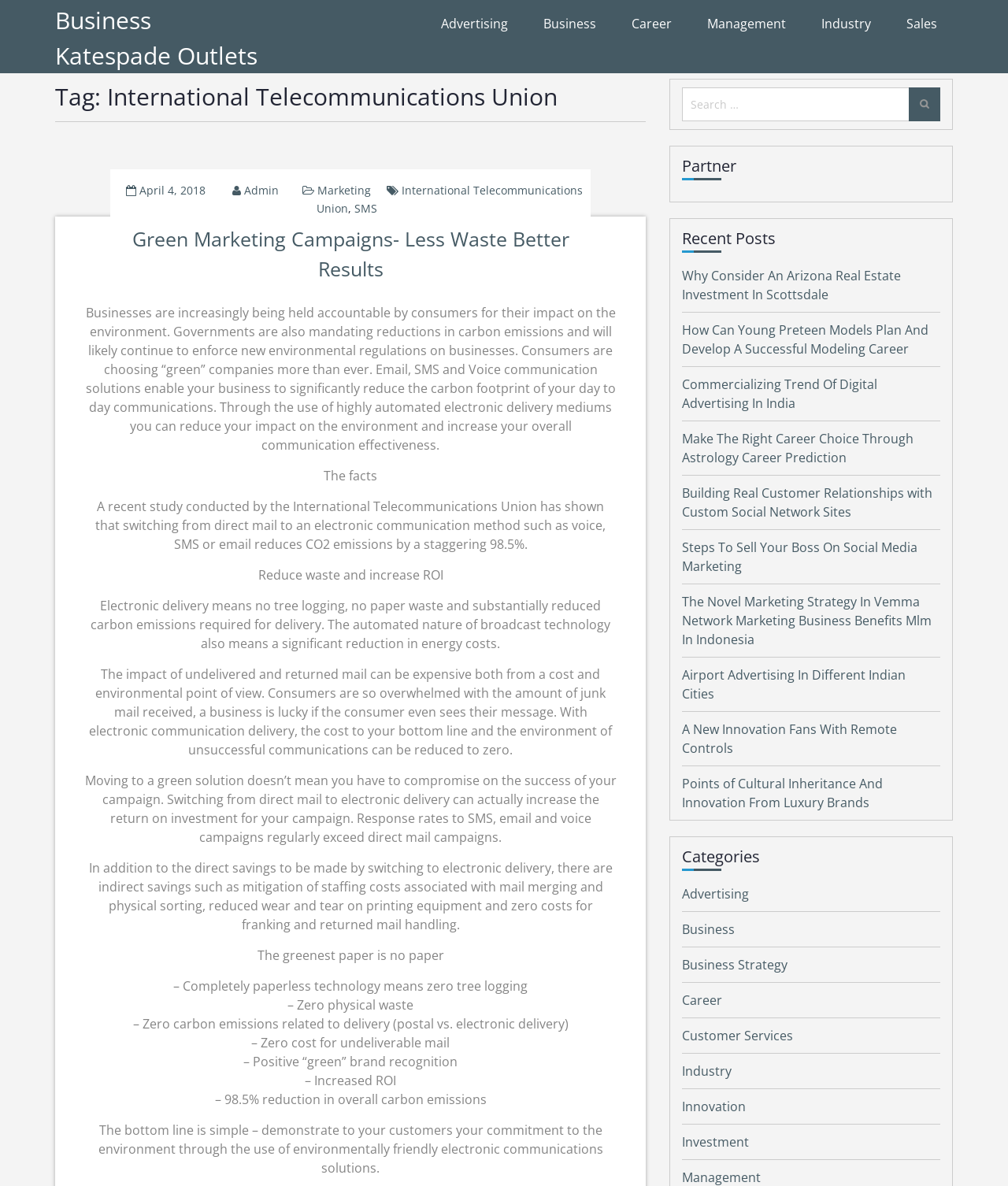Given the element description April 4, 2018, specify the bounding box coordinates of the corresponding UI element in the format (top-left x, top-left y, bottom-right x, bottom-right y). All values must be between 0 and 1.

[0.138, 0.154, 0.204, 0.167]